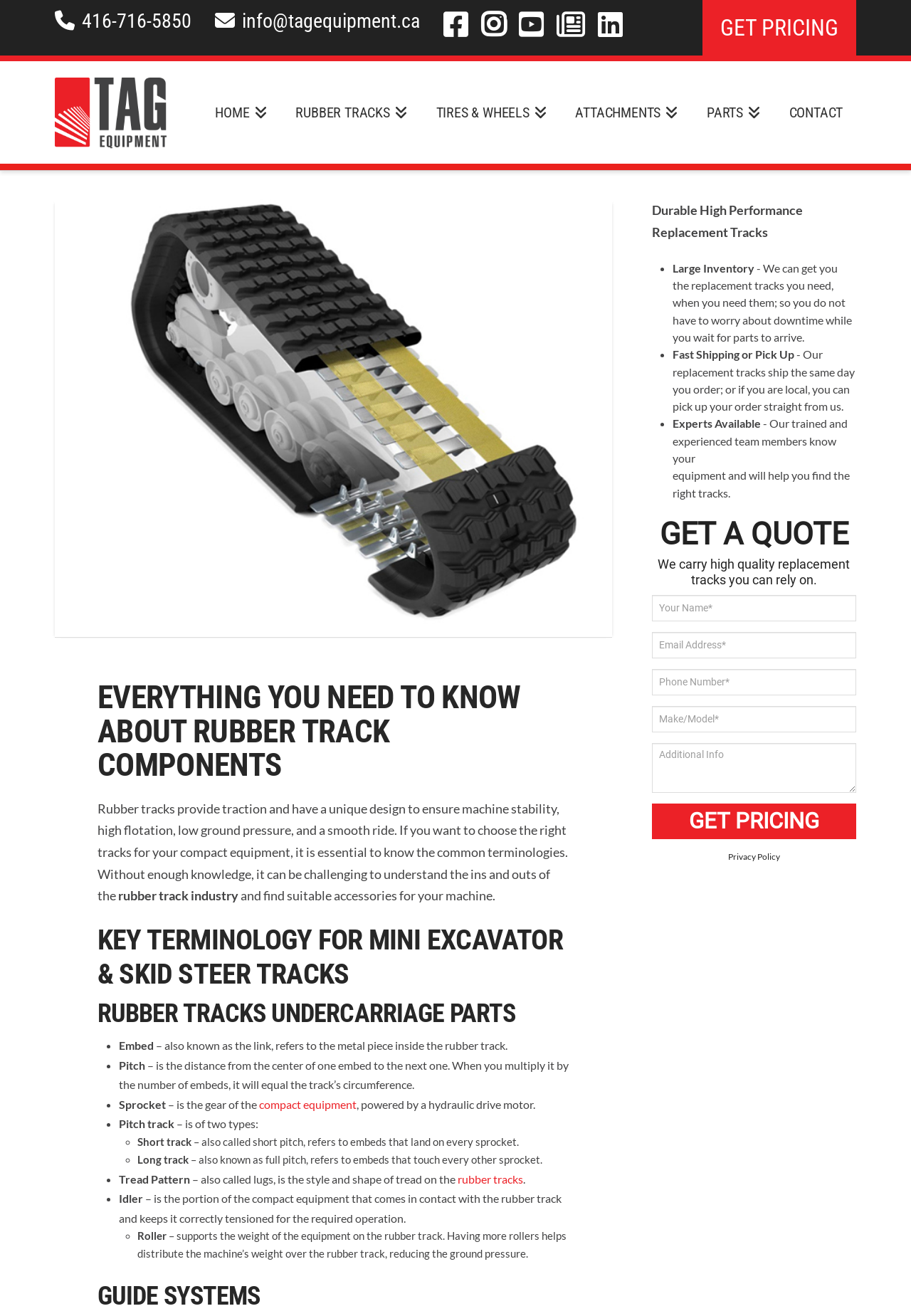Please find the bounding box coordinates of the section that needs to be clicked to achieve this instruction: "Click the GET PRICING button".

[0.771, 0.0, 0.94, 0.042]